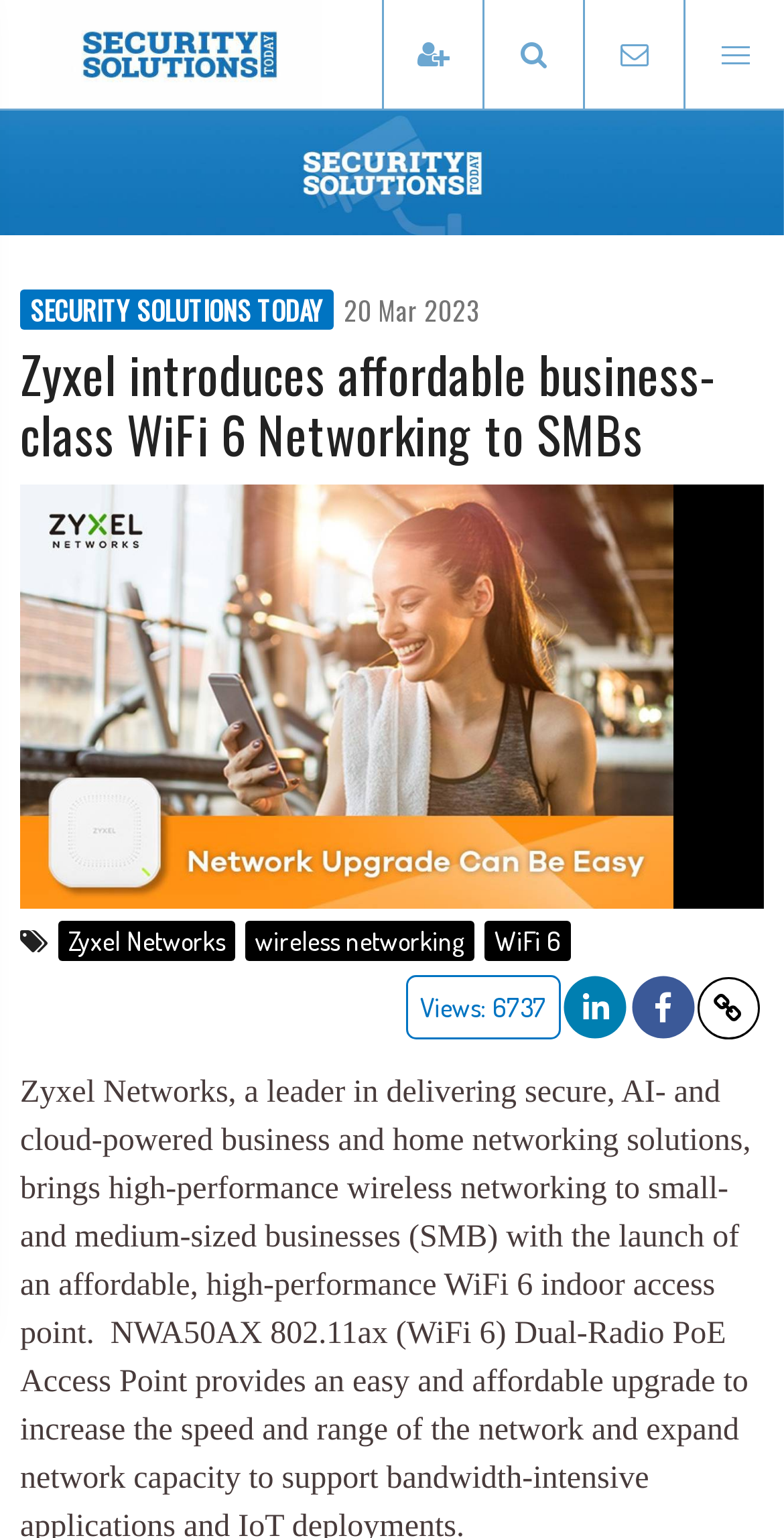What is the company name mentioned in the webpage?
Answer the question with just one word or phrase using the image.

Zyxel Networks